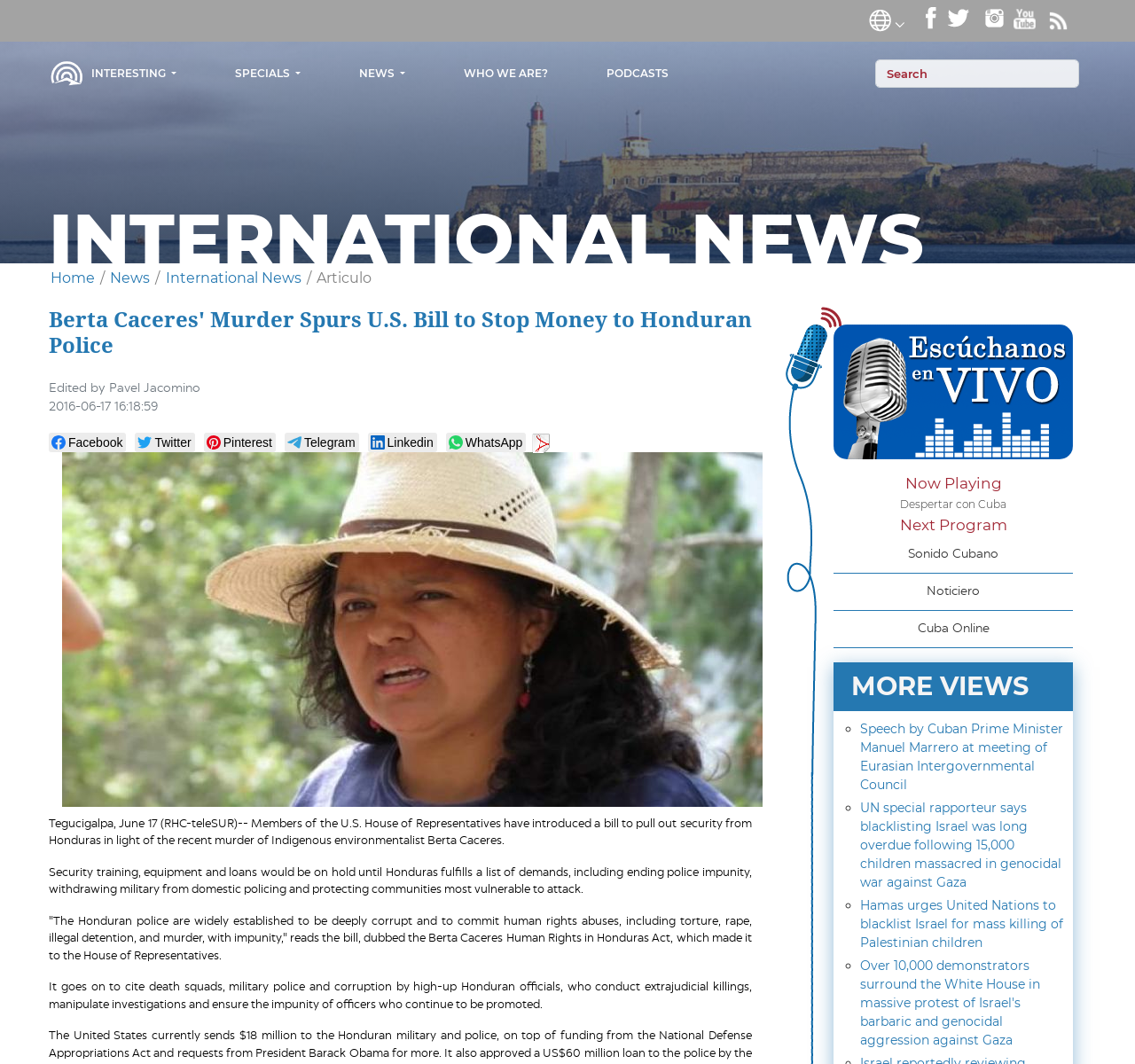Identify the bounding box coordinates of the clickable region to carry out the given instruction: "Read the news article".

[0.043, 0.288, 0.662, 0.336]